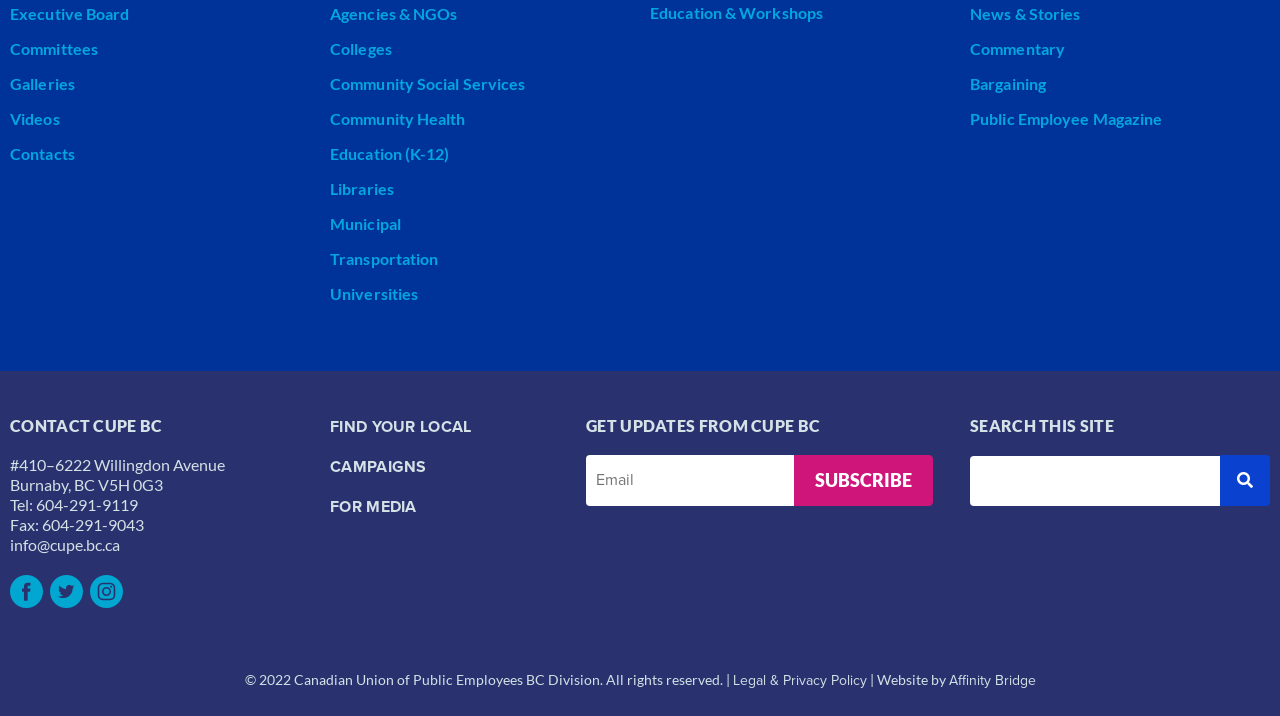Please identify the bounding box coordinates of the area that needs to be clicked to fulfill the following instruction: "Click on the 'Committees' link."

[0.008, 0.044, 0.242, 0.093]